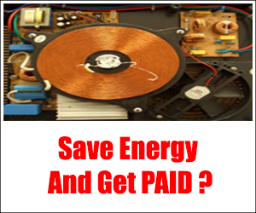Describe thoroughly the contents of the image.

The image features a close-up view of an energy-saving device, showcasing intricate components, including a large copper coil with wires connected to a circuit board. Overlaid on the image is text boldly stating, "Save Energy And Get PAID?", emphasizing the potential benefits of using this technology. This captivating visual suggests a focus on energy efficiency and financial incentives, appealing to those interested in reducing energy costs while possibly earning money through effective energy management solutions.